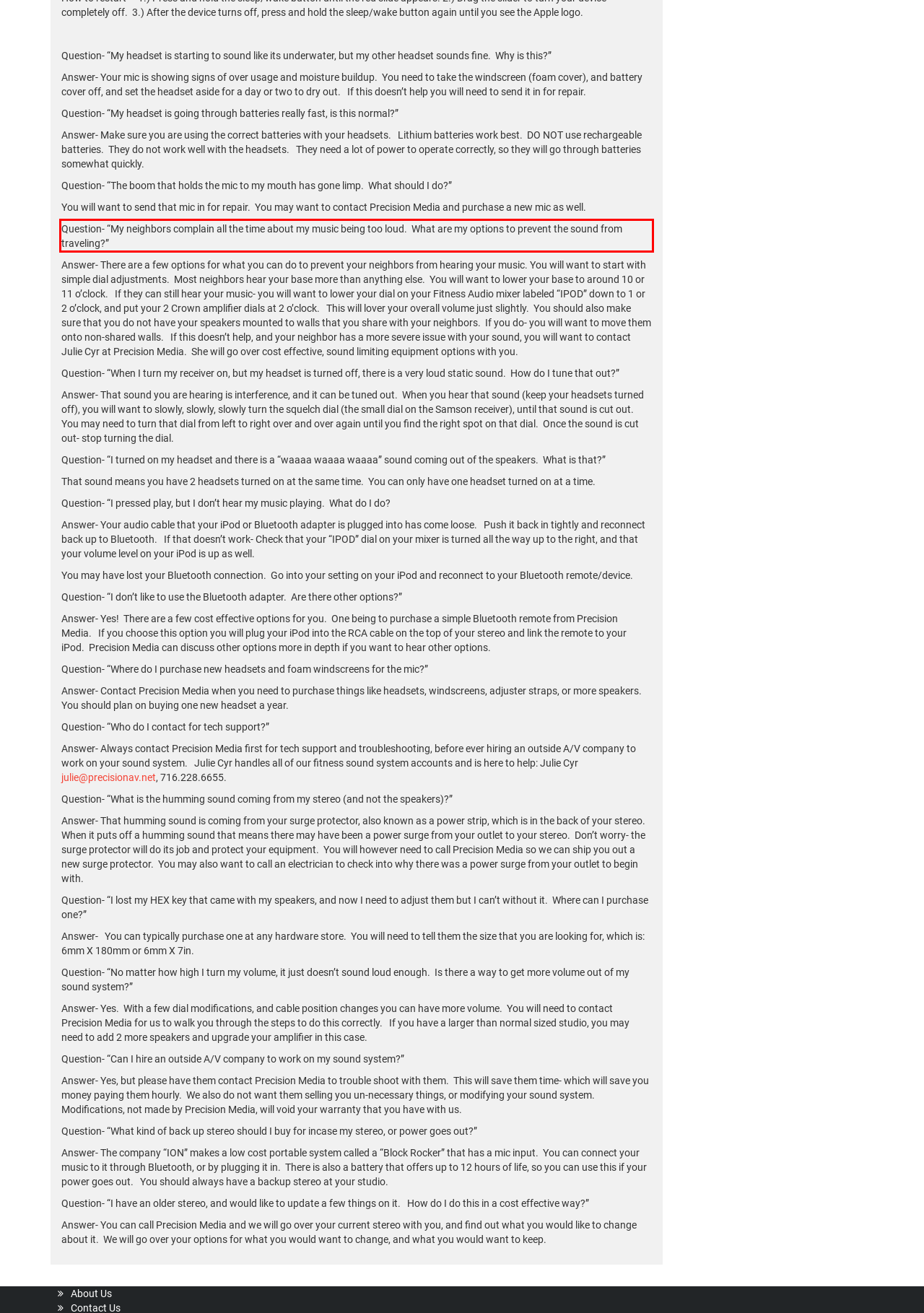Observe the screenshot of the webpage that includes a red rectangle bounding box. Conduct OCR on the content inside this red bounding box and generate the text.

Question- “My neighbors complain all the time about my music being too loud. What are my options to prevent the sound from traveling?”